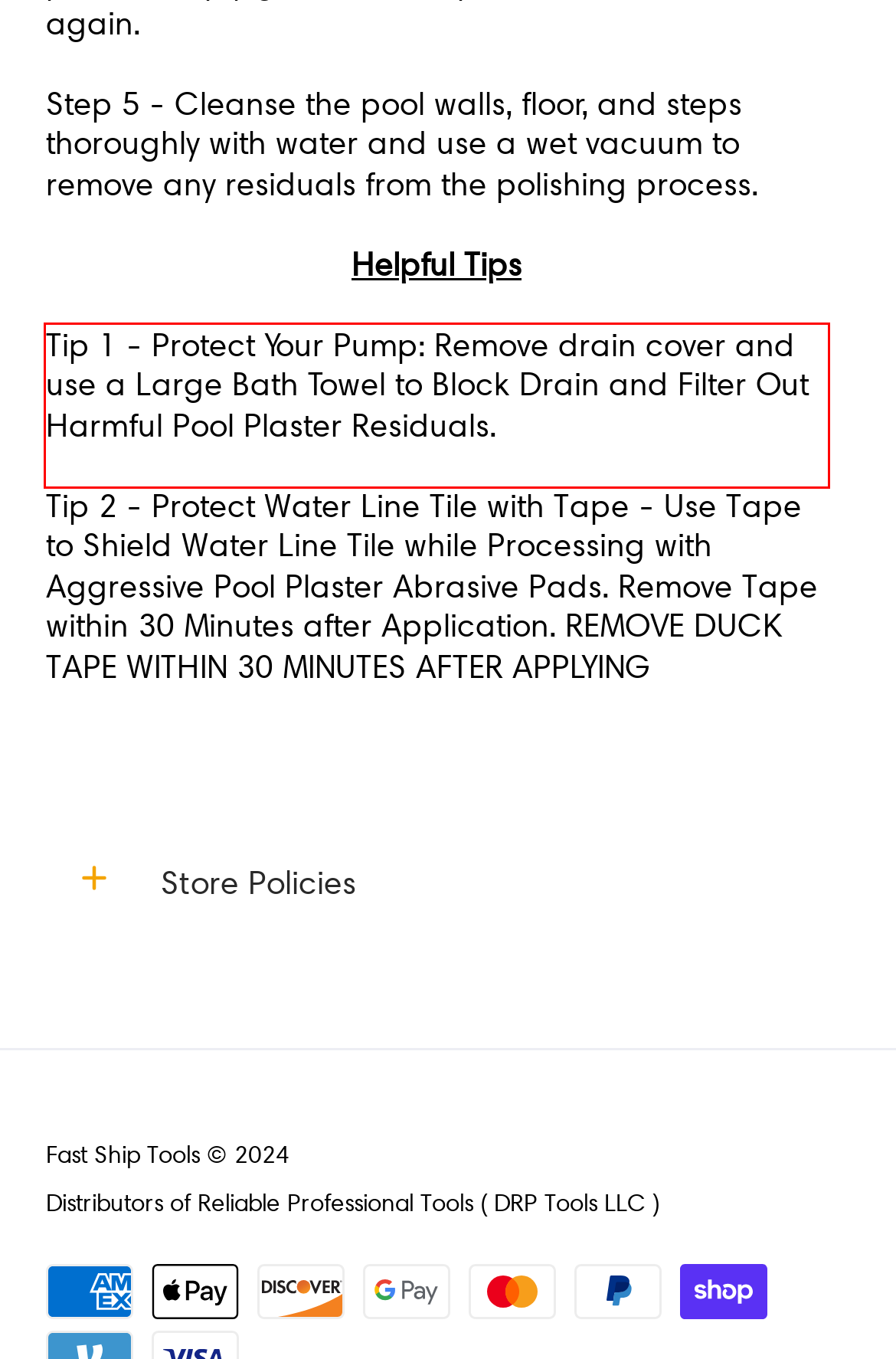Review the screenshot of the webpage and recognize the text inside the red rectangle bounding box. Provide the extracted text content.

Tip 1 - Protect Your Pump: Remove drain cover and use a Large Bath Towel to Block Drain and Filter Out Harmful Pool Plaster Residuals.